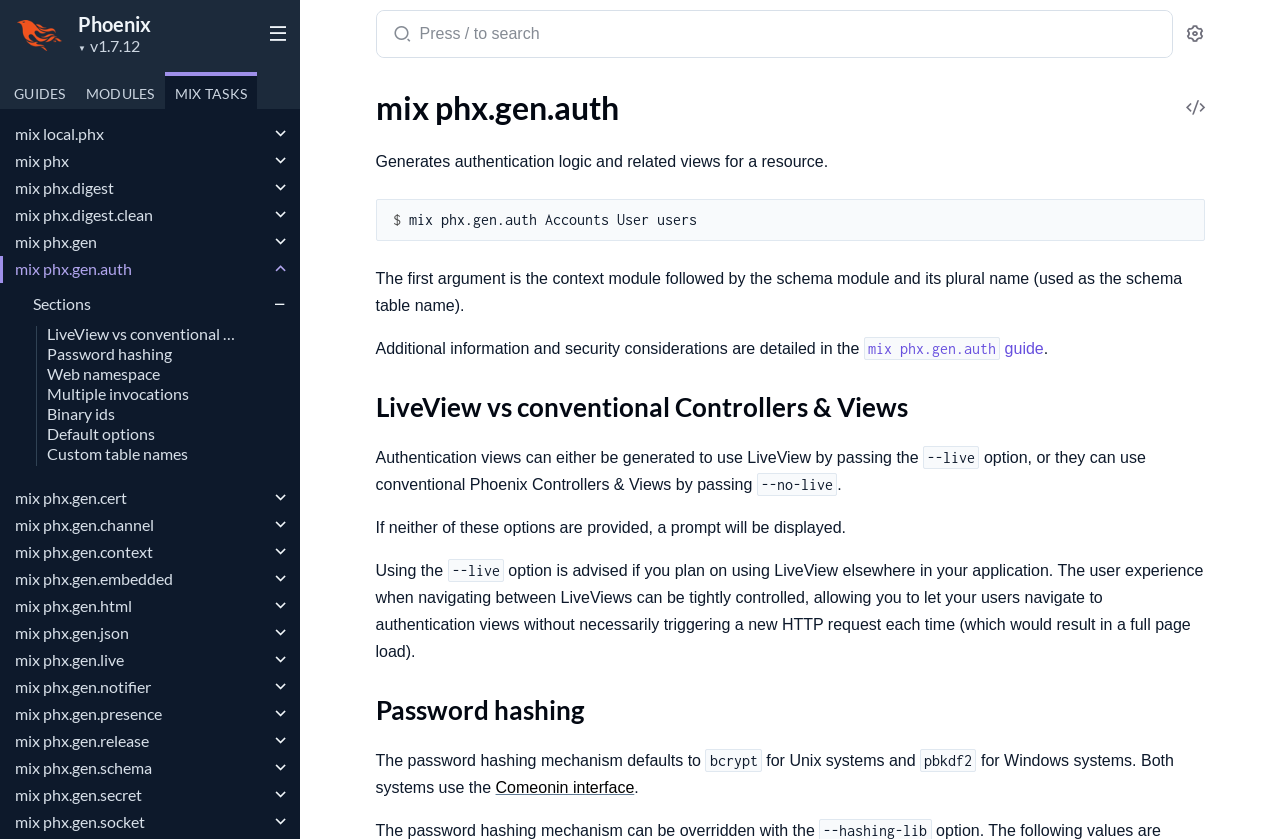Please respond to the question with a concise word or phrase:
What is the function of the button with the '' icon?

Settings